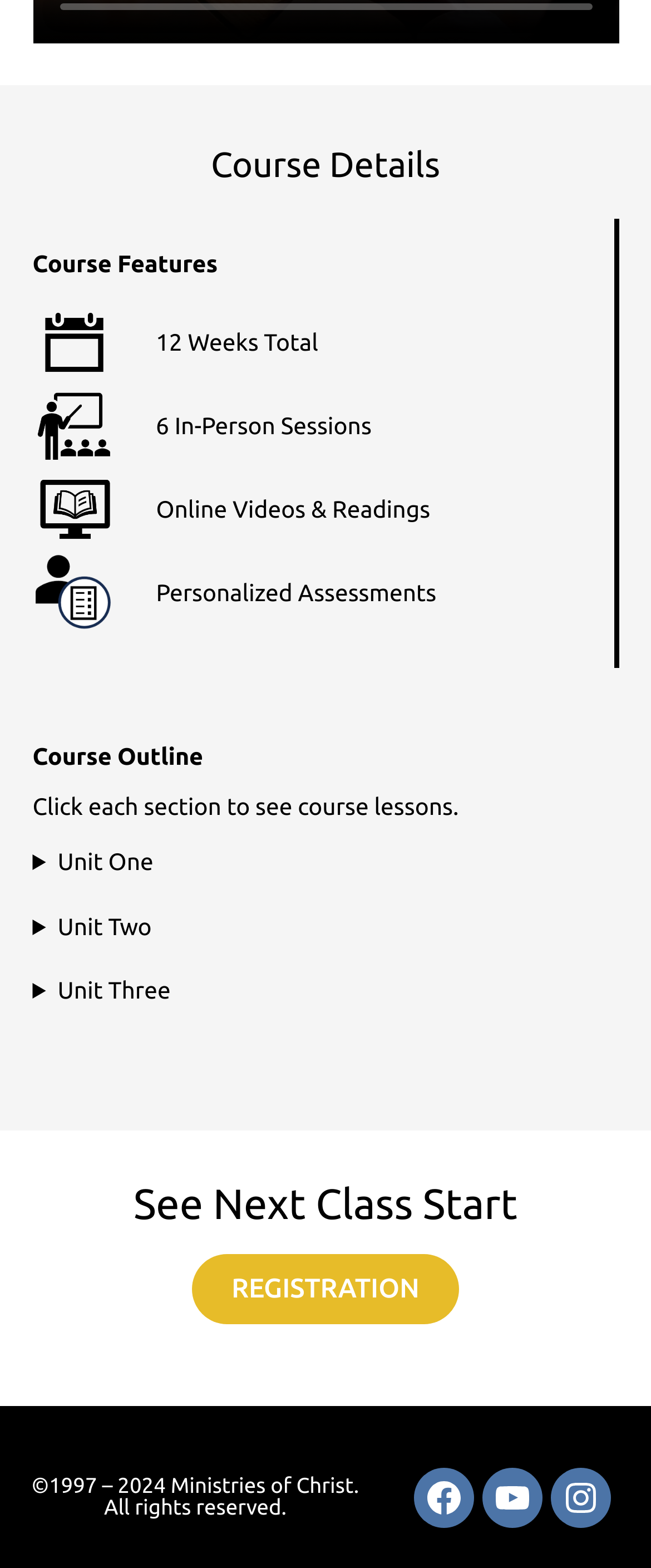Please respond in a single word or phrase: 
How many units are listed in the course outline?

3